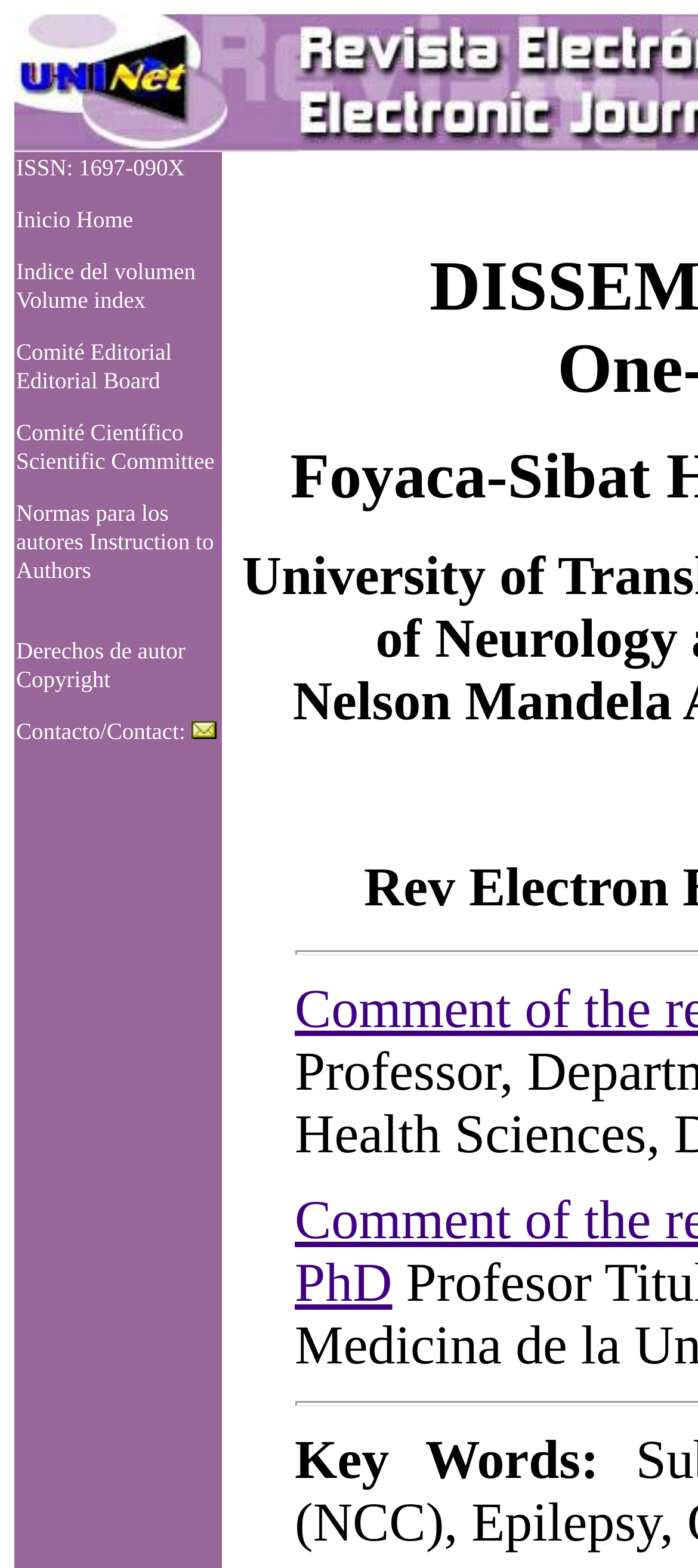What is the first link on the webpage? Using the information from the screenshot, answer with a single word or phrase.

Inicio Home